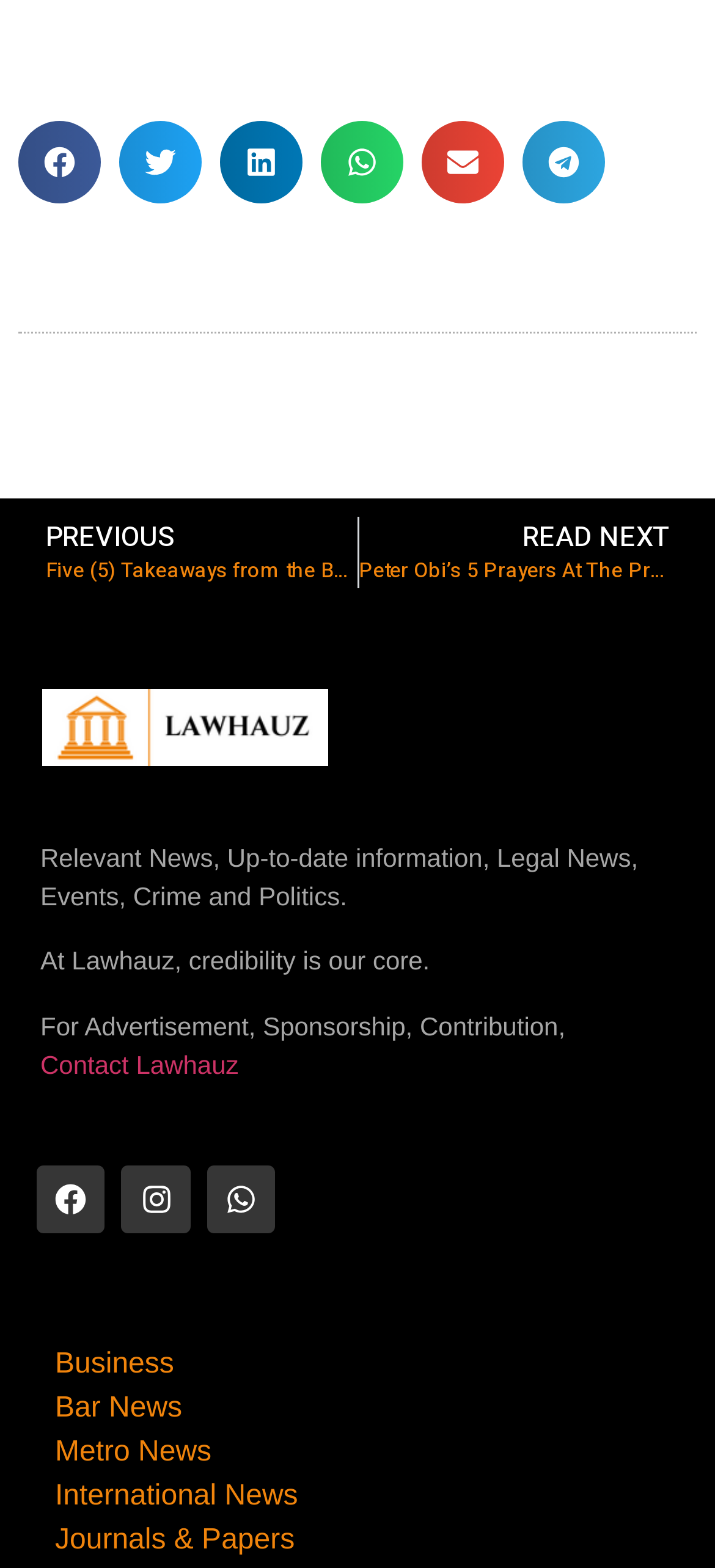Bounding box coordinates must be specified in the format (top-left x, top-left y, bottom-right x, bottom-right y). All values should be floating point numbers between 0 and 1. What are the bounding box coordinates of the UI element described as: Bar News

[0.077, 0.885, 0.923, 0.913]